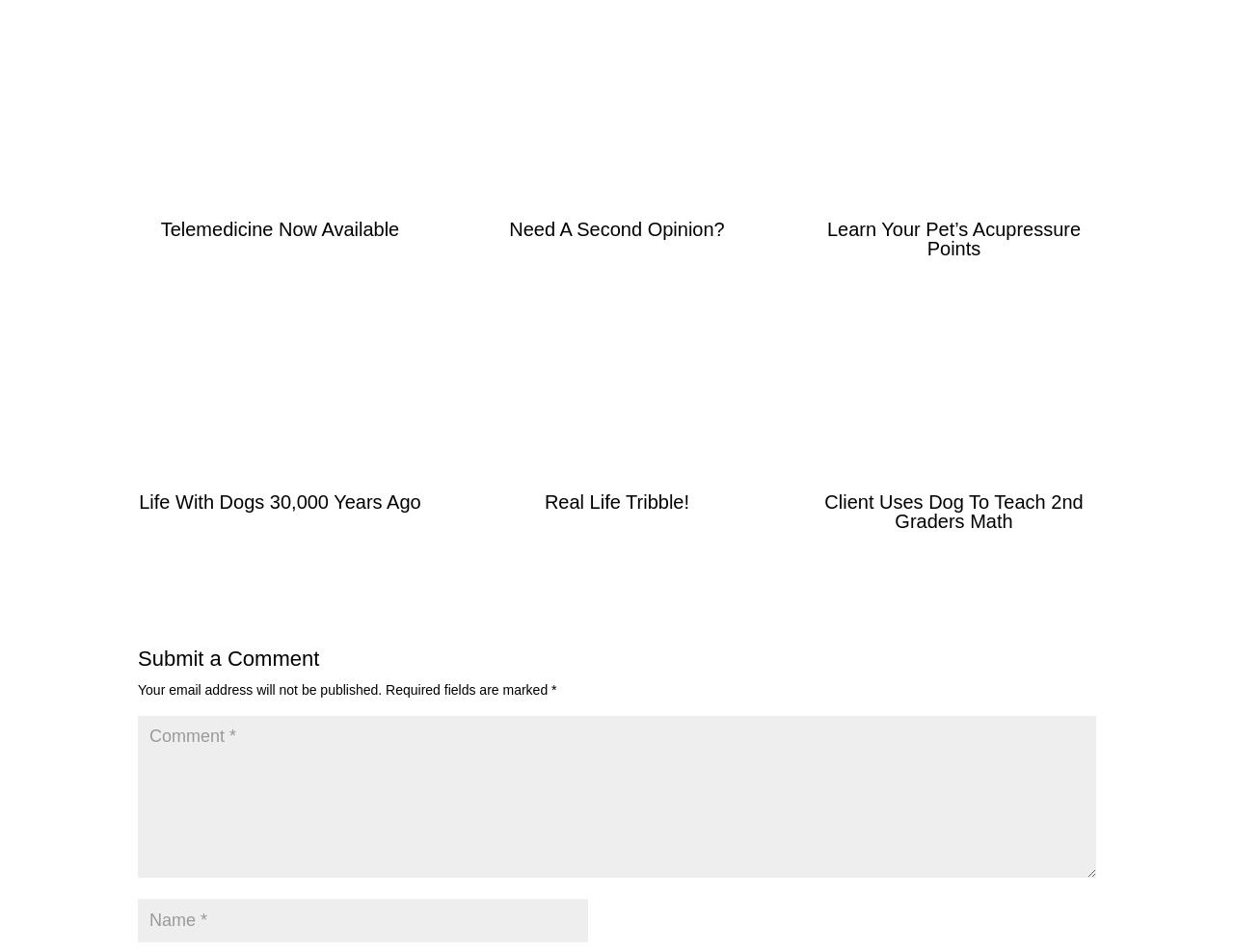Find the bounding box coordinates for the area you need to click to carry out the instruction: "Submit a comment". The coordinates should be four float numbers between 0 and 1, indicated as [left, top, right, bottom].

[0.112, 0.681, 0.888, 0.714]